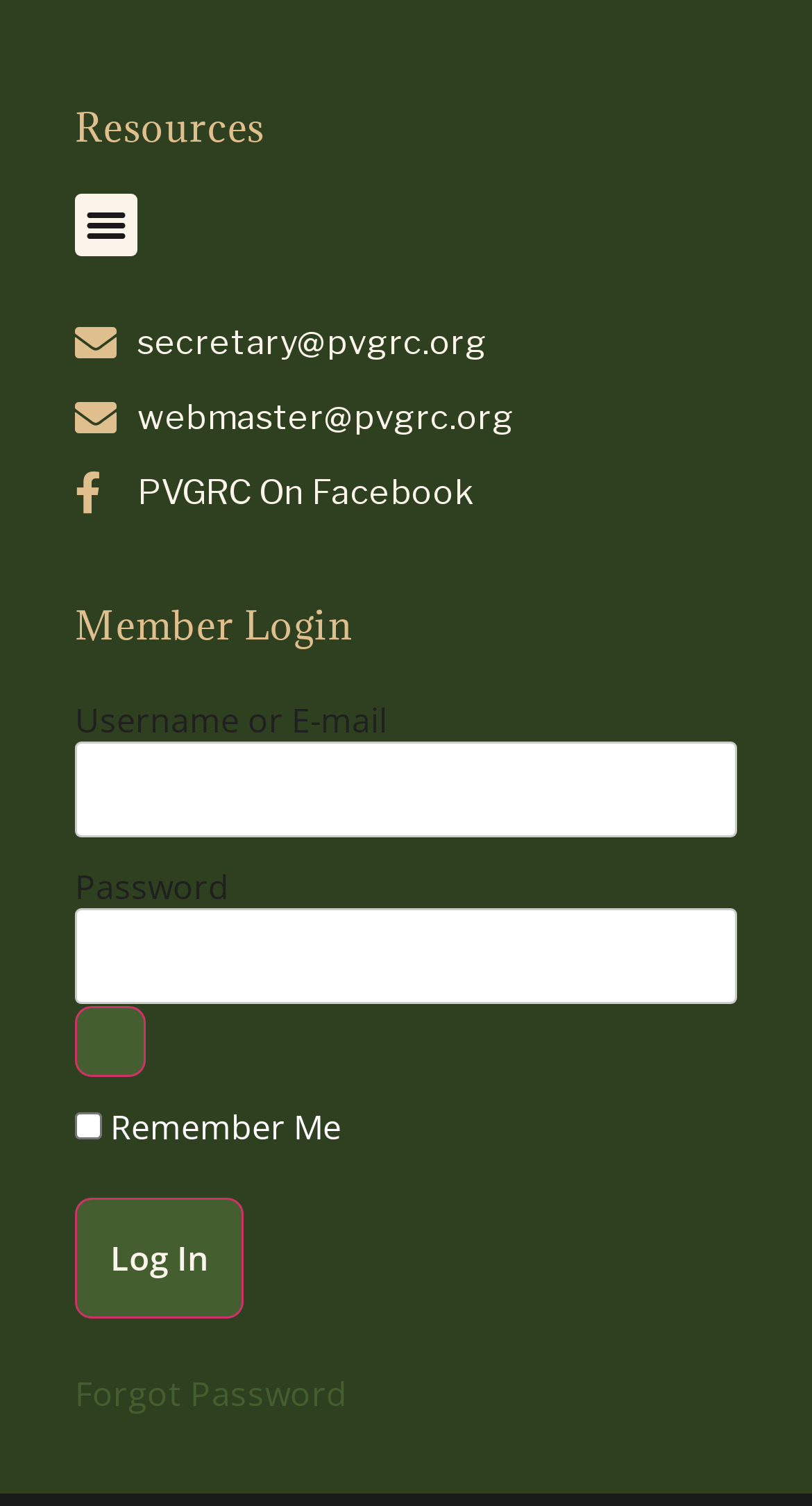Determine the bounding box coordinates for the region that must be clicked to execute the following instruction: "Click the Menu Toggle button".

[0.092, 0.129, 0.17, 0.17]